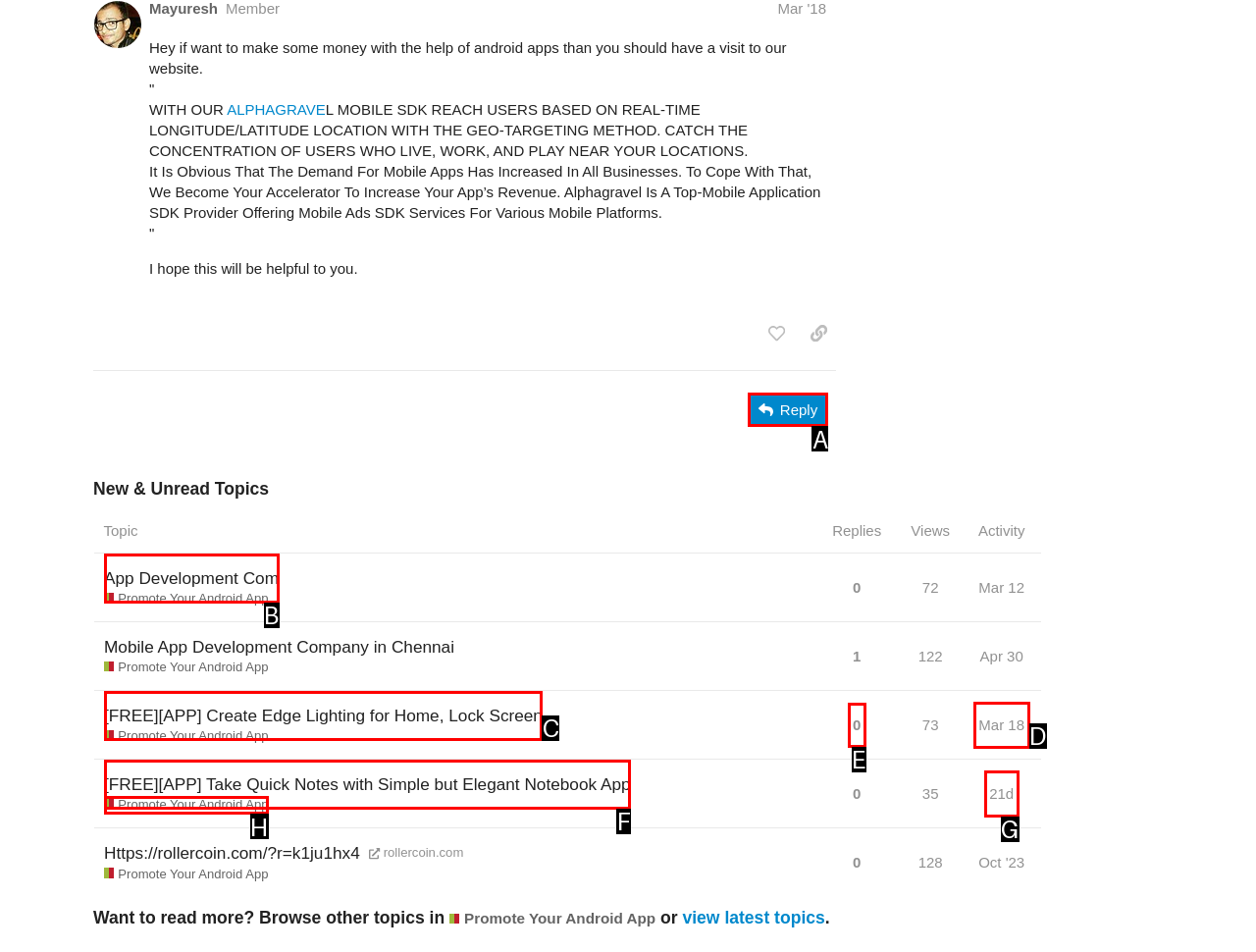Match the HTML element to the description: App Development Com. Answer with the letter of the correct option from the provided choices.

B